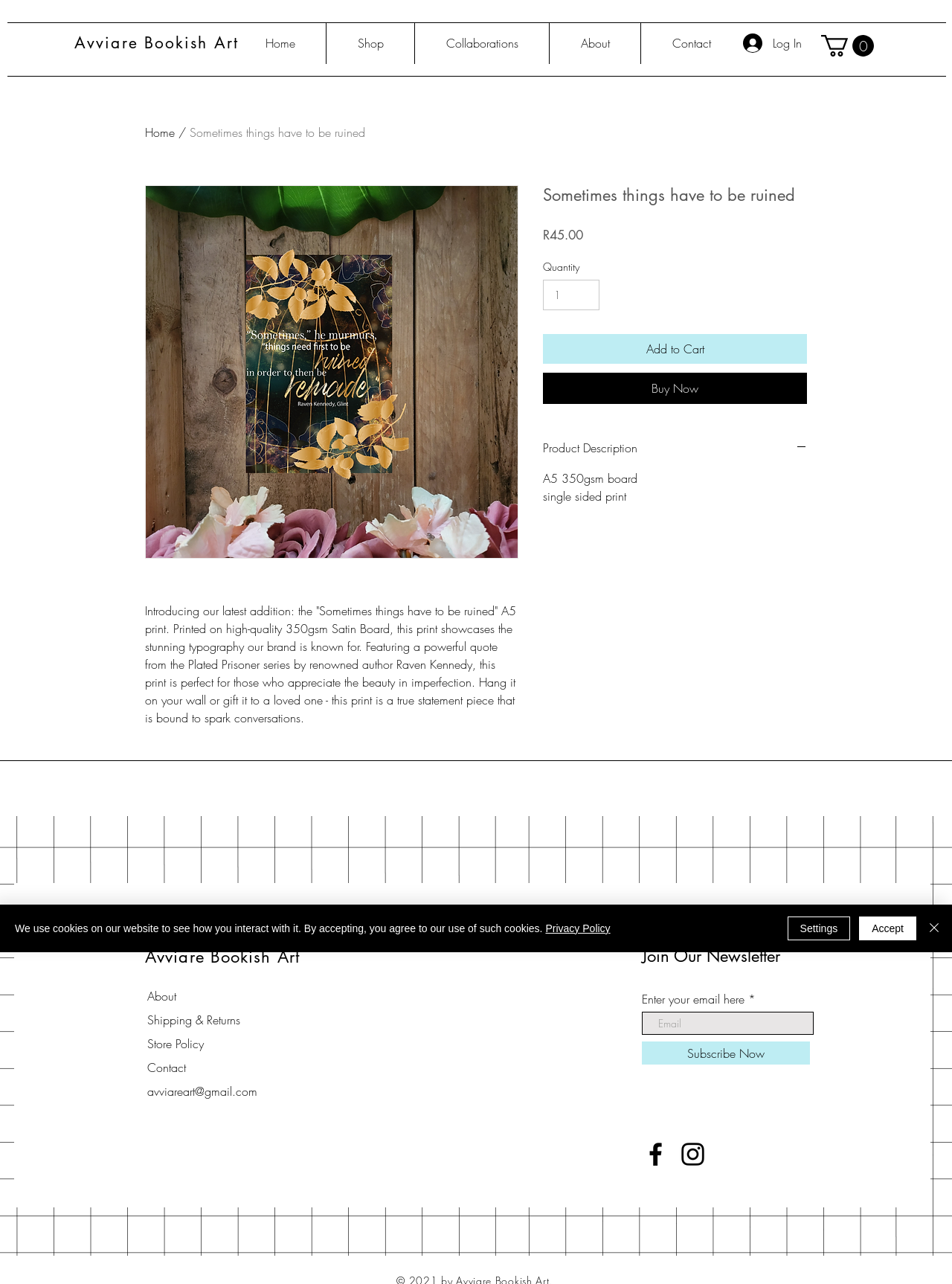Identify the bounding box coordinates of the region I need to click to complete this instruction: "Click the 'Log In' button".

[0.77, 0.023, 0.853, 0.045]